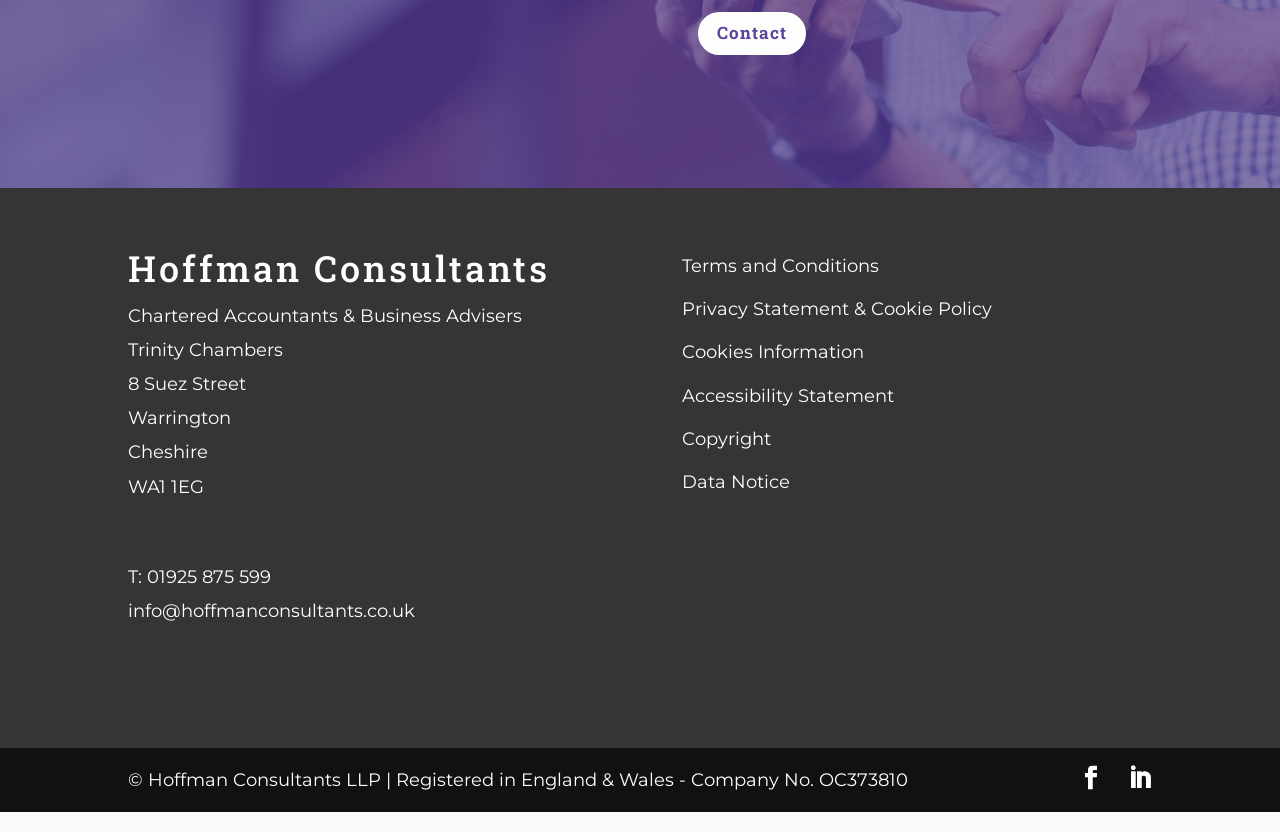What is the phone number of the company?
Kindly answer the question with as much detail as you can.

The phone number of the company is obtained from the link element '01925 875 599' located below the address, which is likely a clickable link to contact the company.